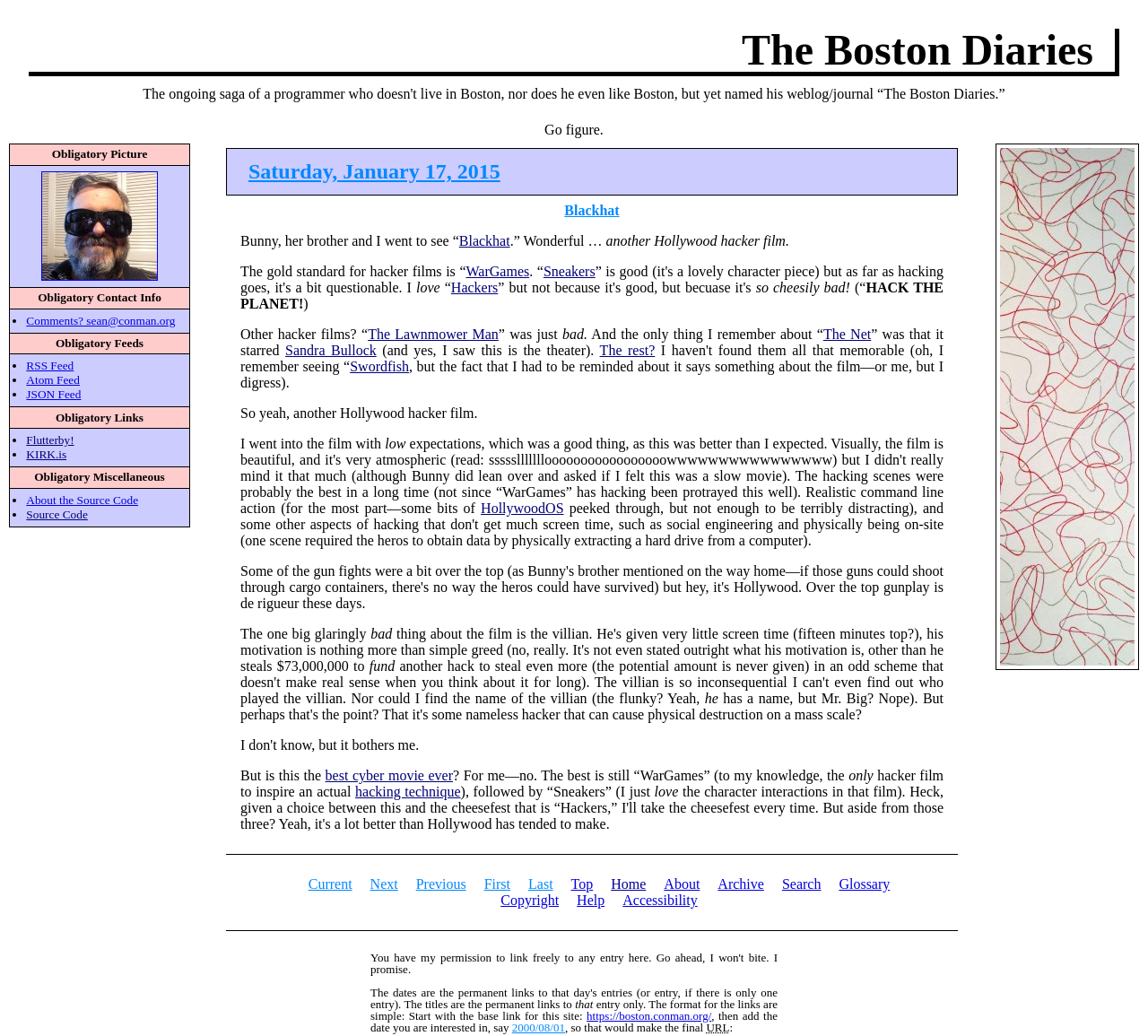What is the name of the actress mentioned in the blog post?
From the image, respond with a single word or phrase.

Sandra Bullock